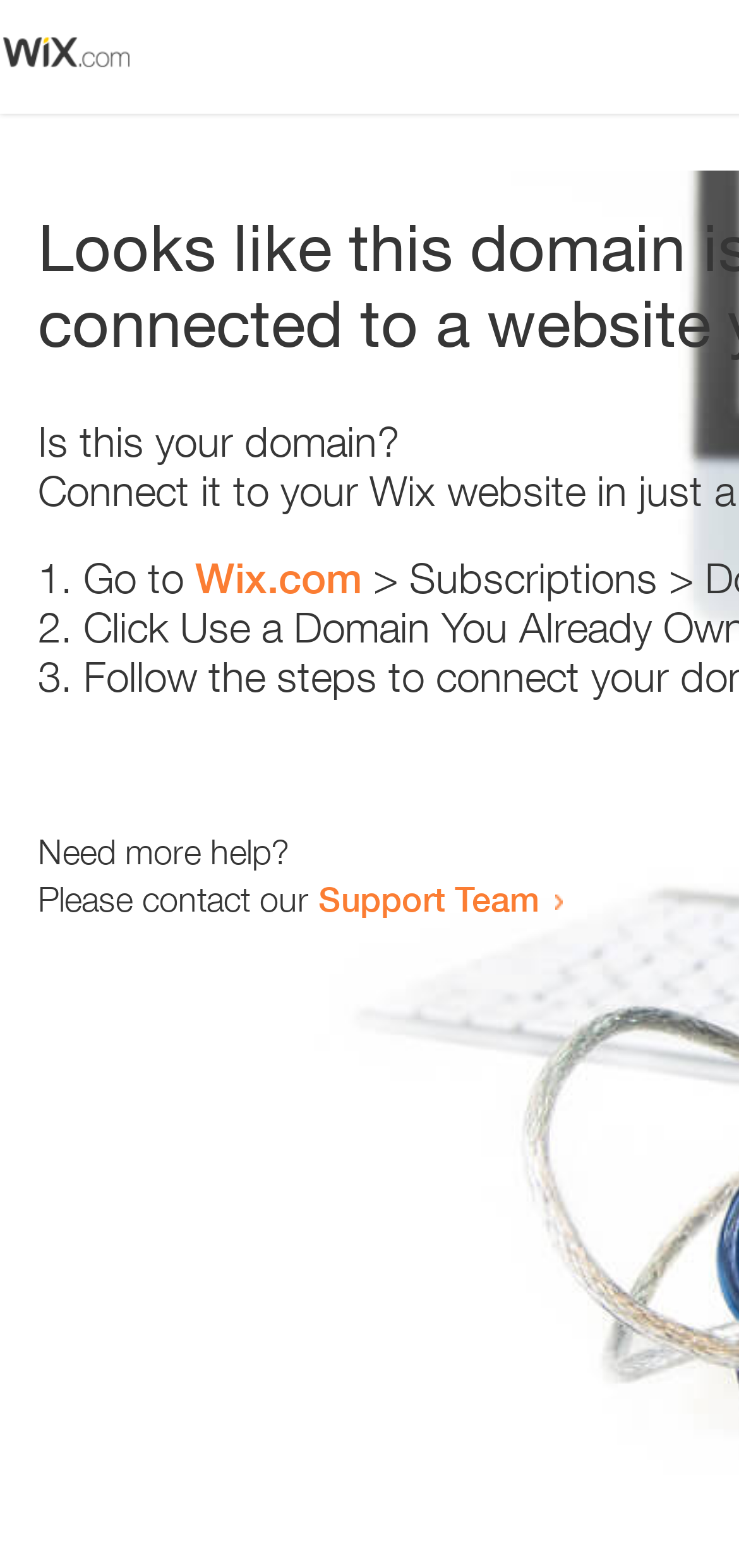Describe every aspect of the webpage comprehensively.

The webpage appears to be an error page, with a small image at the top left corner. Below the image, there is a heading that reads "Is this your domain?" centered on the page. 

Underneath the heading, there is a numbered list with three items. The first item starts with "1." and is followed by the text "Go to" and a link to "Wix.com". The second item starts with "2." and the third item starts with "3.", but their contents are not specified. 

At the bottom of the page, there is a section that provides additional help options. It starts with the text "Need more help?" and is followed by a sentence that reads "Please contact our". This sentence is completed with a link to the "Support Team".